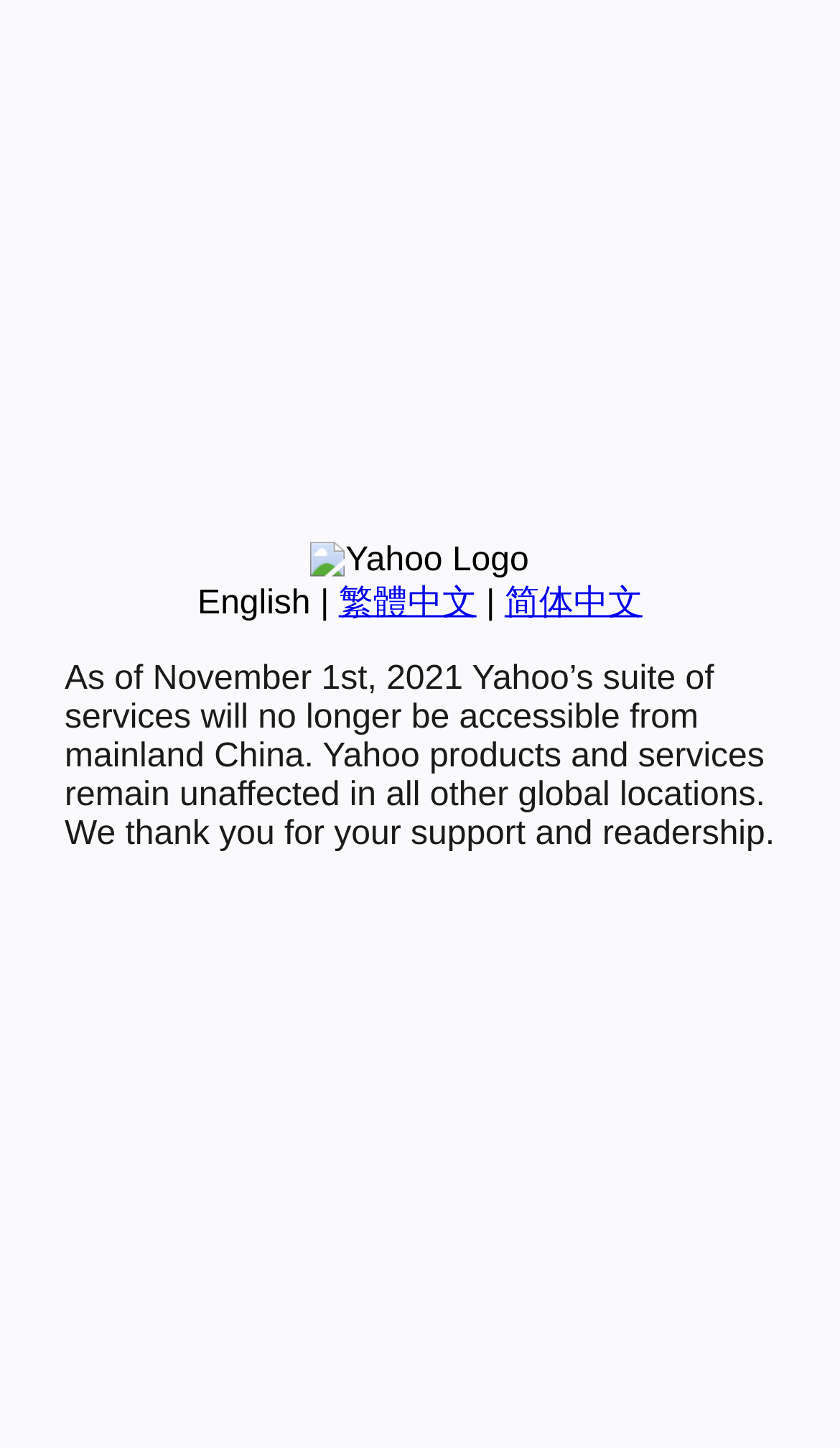Identify the bounding box coordinates for the UI element described as follows: "Wildfire at Midnight". Ensure the coordinates are four float numbers between 0 and 1, formatted as [left, top, right, bottom].

None